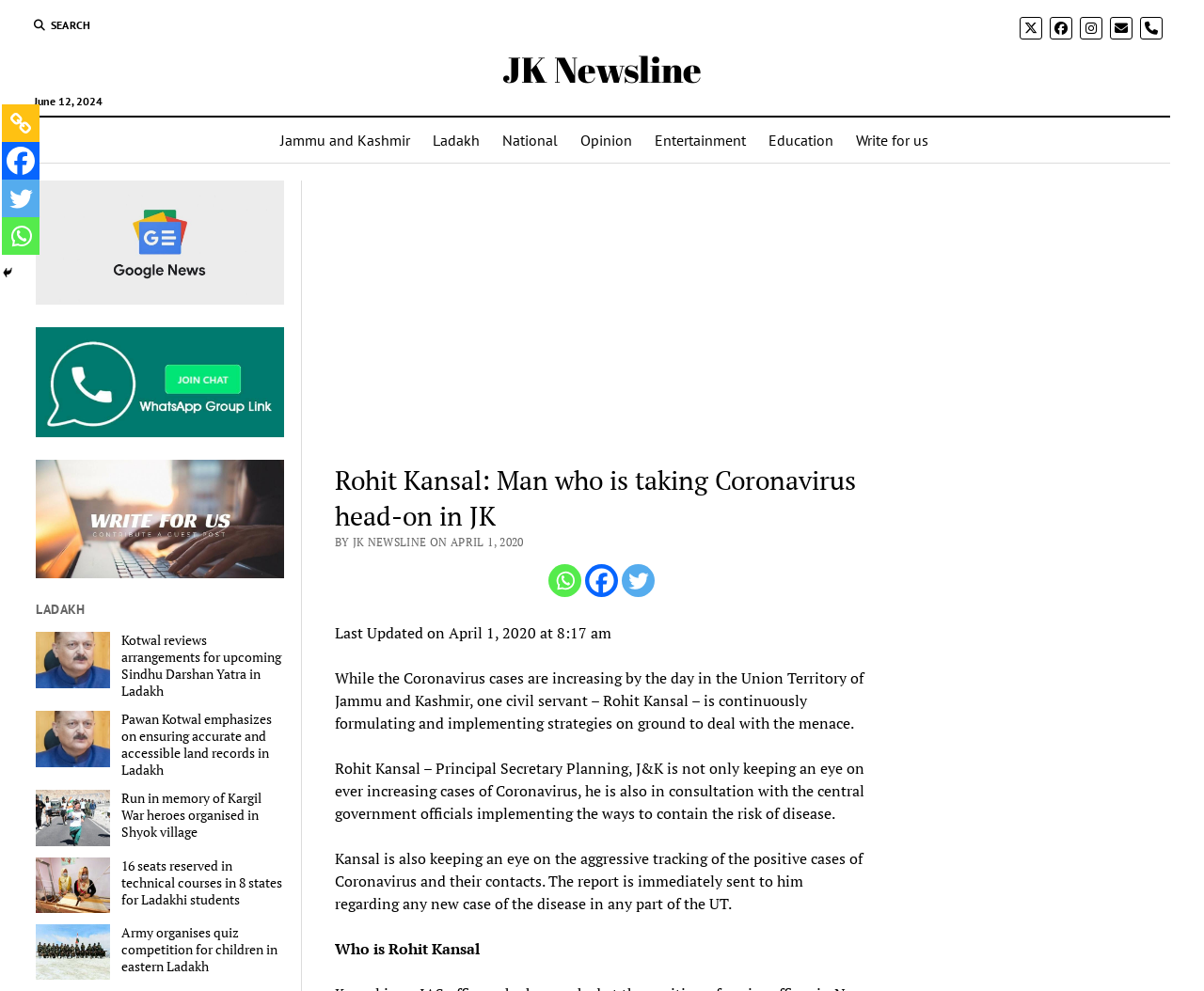Can you find the bounding box coordinates for the element that needs to be clicked to execute this instruction: "Search for something"? The coordinates should be given as four float numbers between 0 and 1, i.e., [left, top, right, bottom].

[0.028, 0.017, 0.076, 0.034]